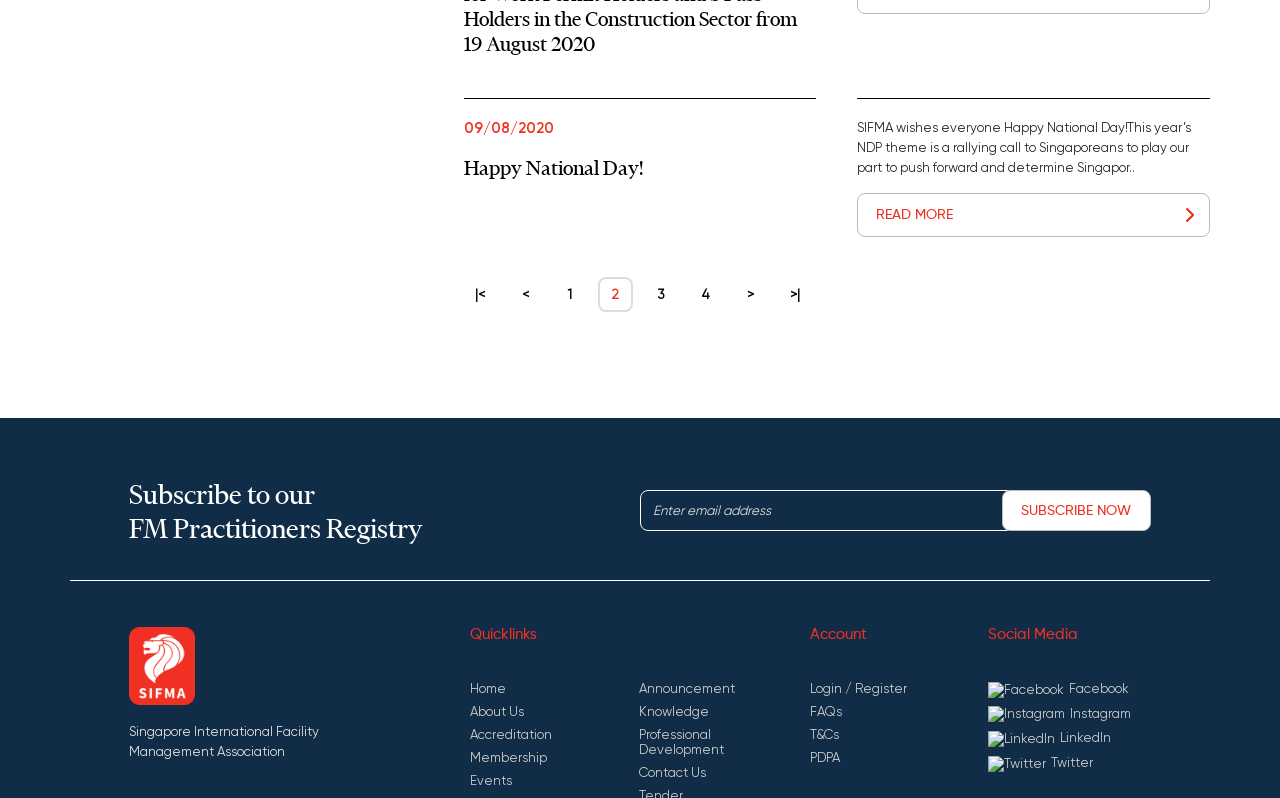Based on the image, please respond to the question with as much detail as possible:
What is the name of the association?

The name of the association is mentioned in the StaticText element with ID 301, which is located below the image with ID 300. The text reads 'Singapore International Facility Management Association'.